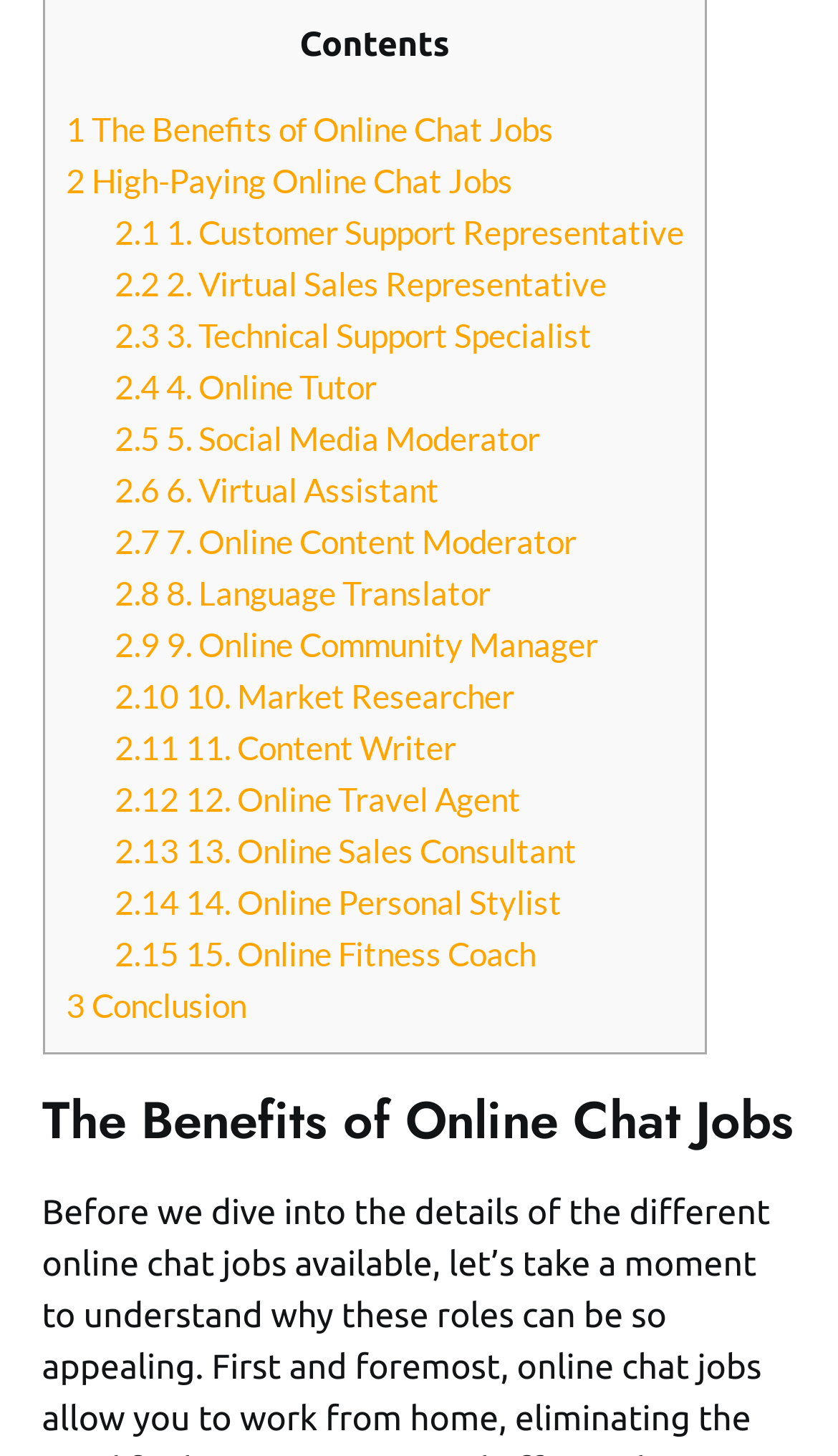Answer the question below in one word or phrase:
What is the title of the section after the high-paying online chat jobs?

Conclusion